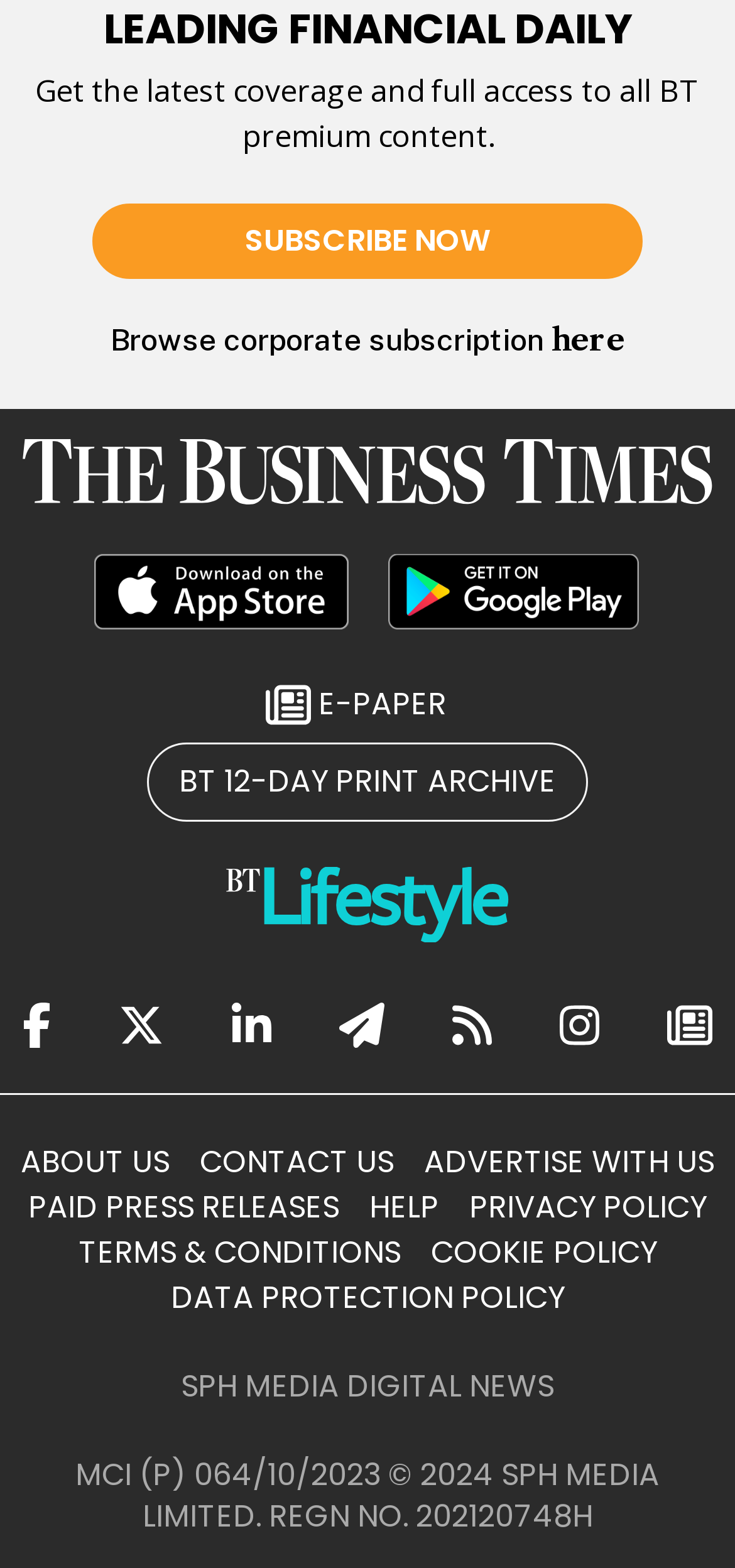Locate the bounding box coordinates of the item that should be clicked to fulfill the instruction: "Read the e-paper".

[0.362, 0.435, 0.608, 0.464]